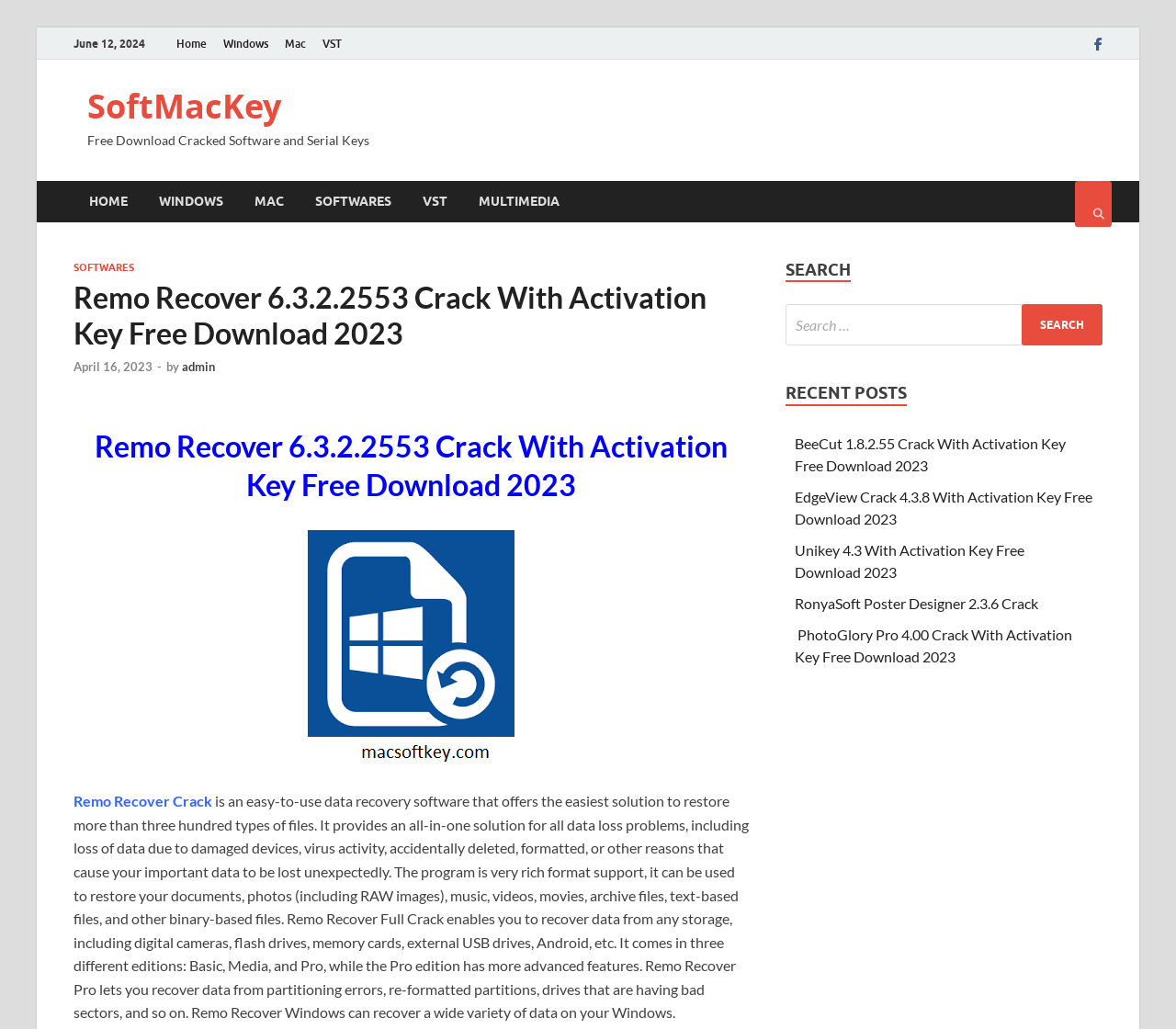With reference to the screenshot, provide a detailed response to the question below:
What is the purpose of Remo Recover software?

Based on the webpage content, Remo Recover is a data recovery software that offers an all-in-one solution for all data loss problems, including loss of data due to damaged devices, virus activity, accidentally deleted, formatted, or other reasons that cause important data to be lost unexpectedly.